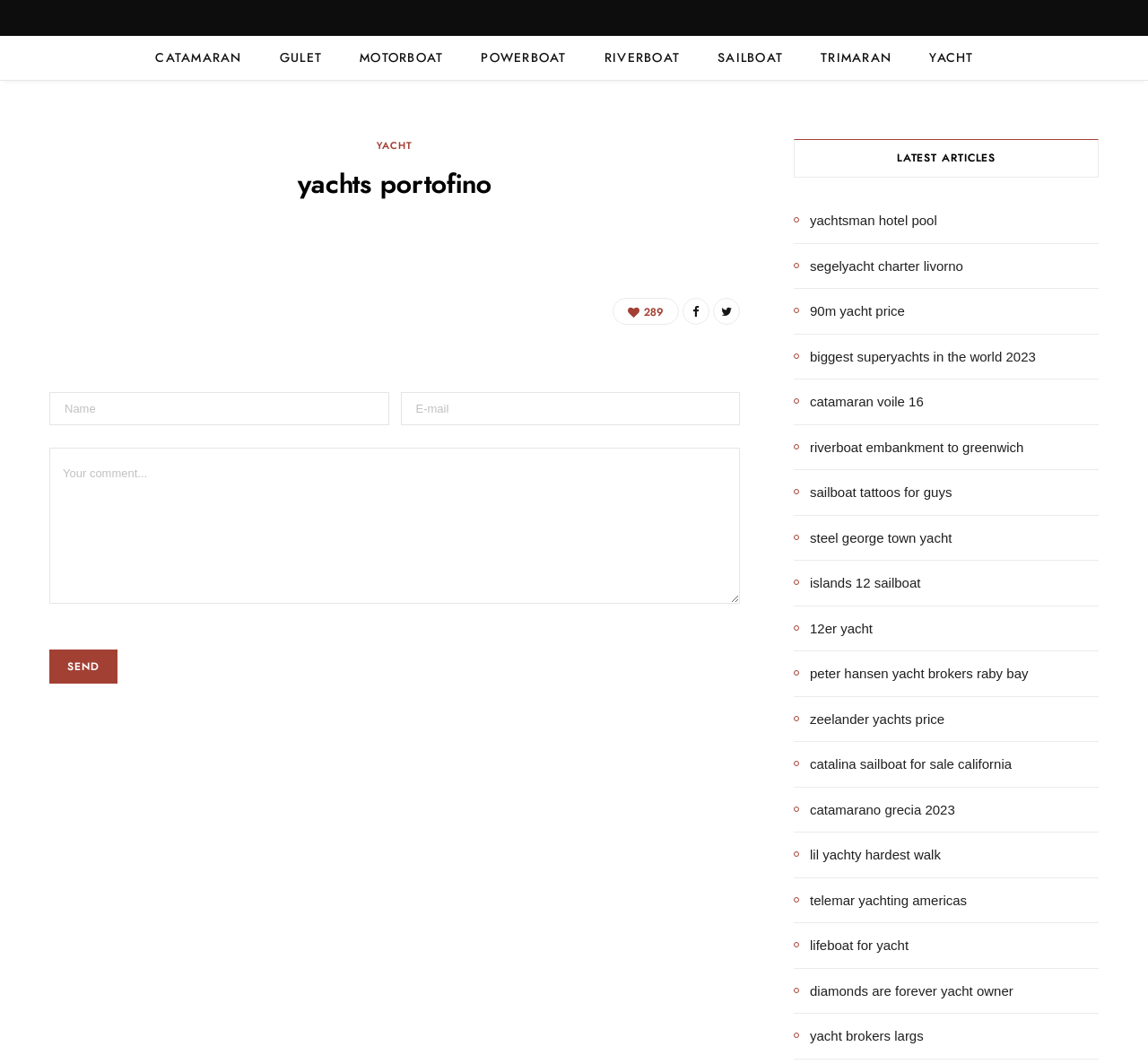Return the bounding box coordinates of the UI element that corresponds to this description: "name="comment" placeholder="Your comment..."". The coordinates must be given as four float numbers in the range of 0 and 1, [left, top, right, bottom].

[0.043, 0.42, 0.645, 0.568]